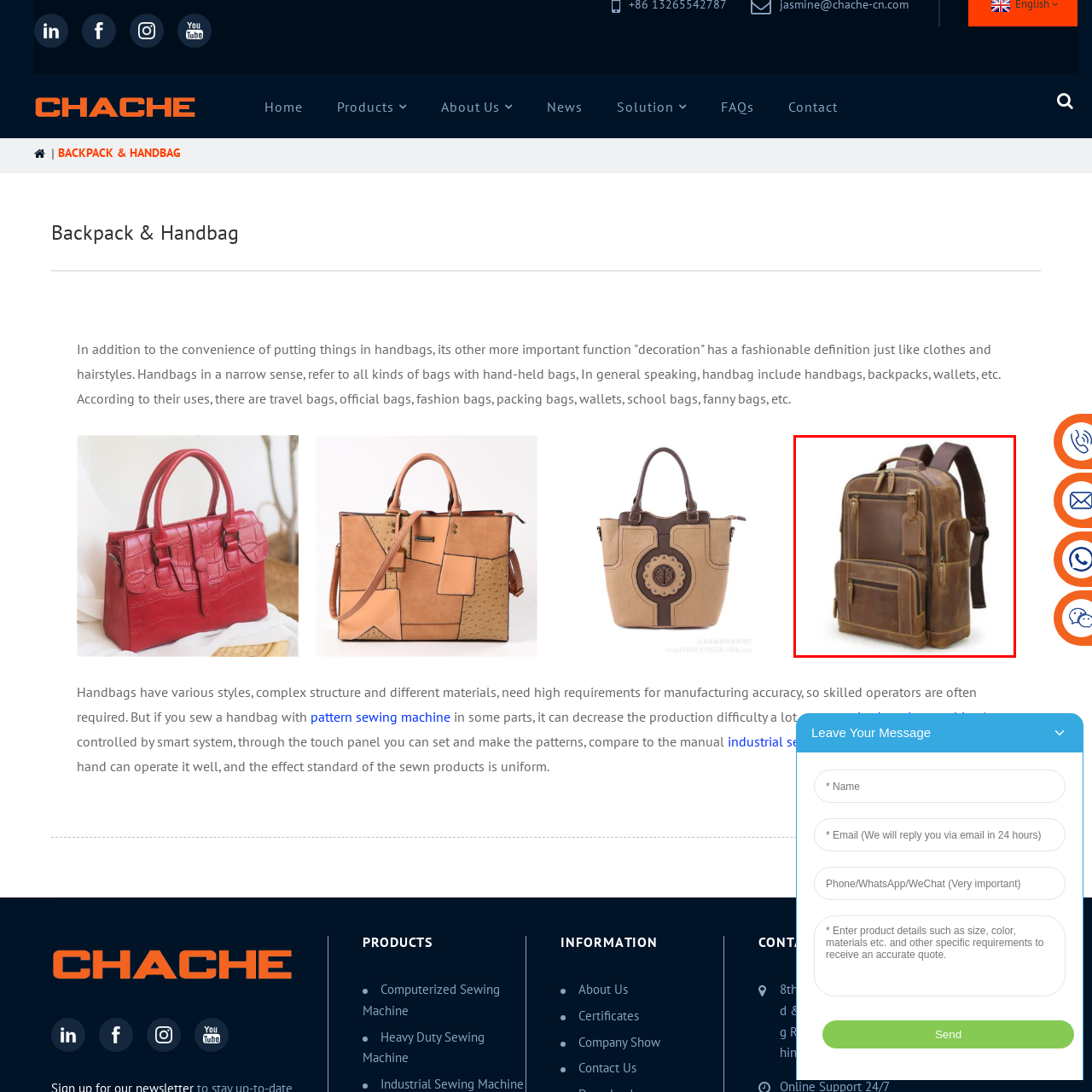Direct your attention to the image within the red boundary, How many compartments does the backpack have?
 Respond with a single word or phrase.

Multiple